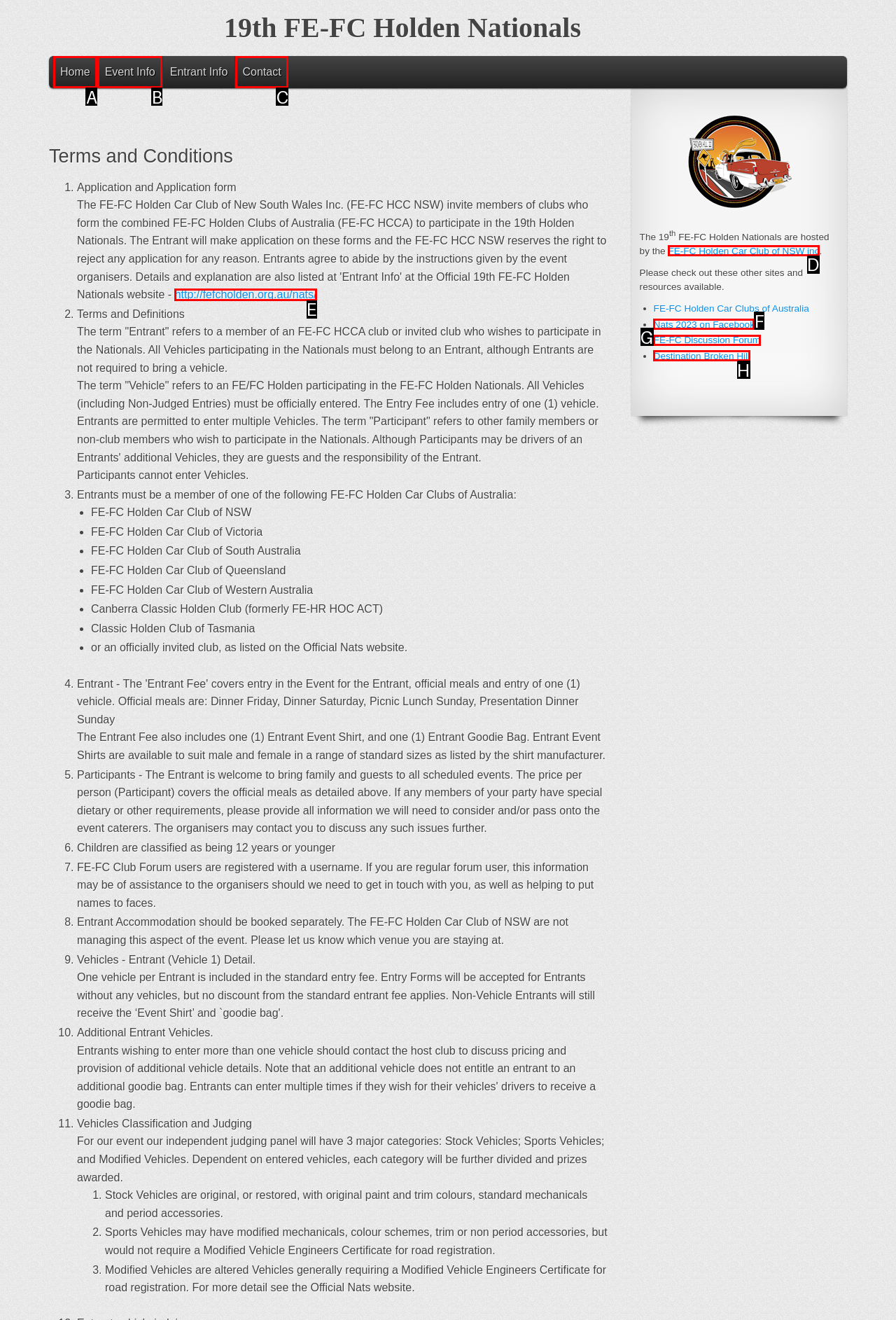Select the HTML element that needs to be clicked to carry out the task: Check out FE-FC Discussion Forum
Provide the letter of the correct option.

G